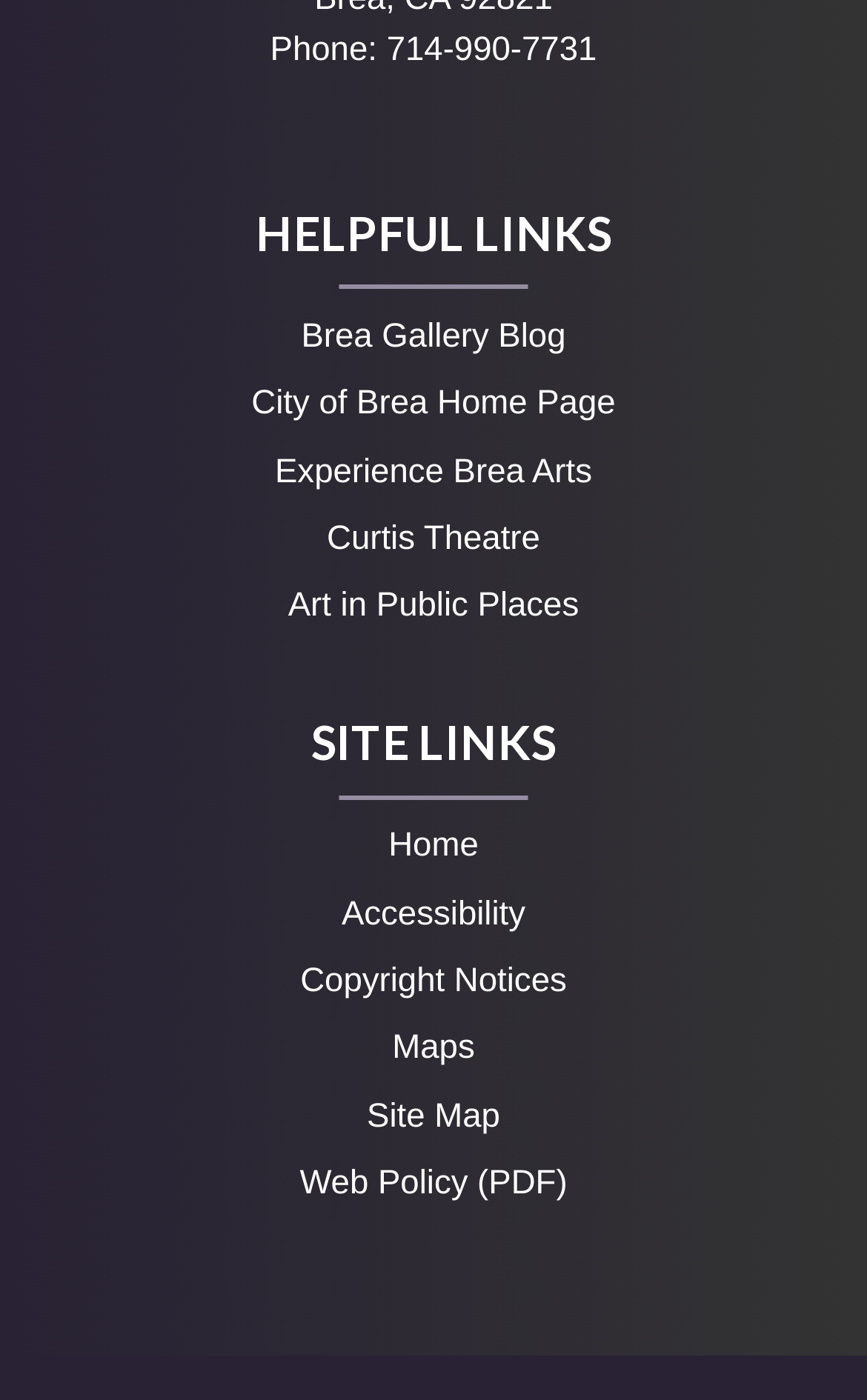Determine the bounding box coordinates for the clickable element to execute this instruction: "go to the City of Brea Home Page". Provide the coordinates as four float numbers between 0 and 1, i.e., [left, top, right, bottom].

[0.29, 0.275, 0.71, 0.302]